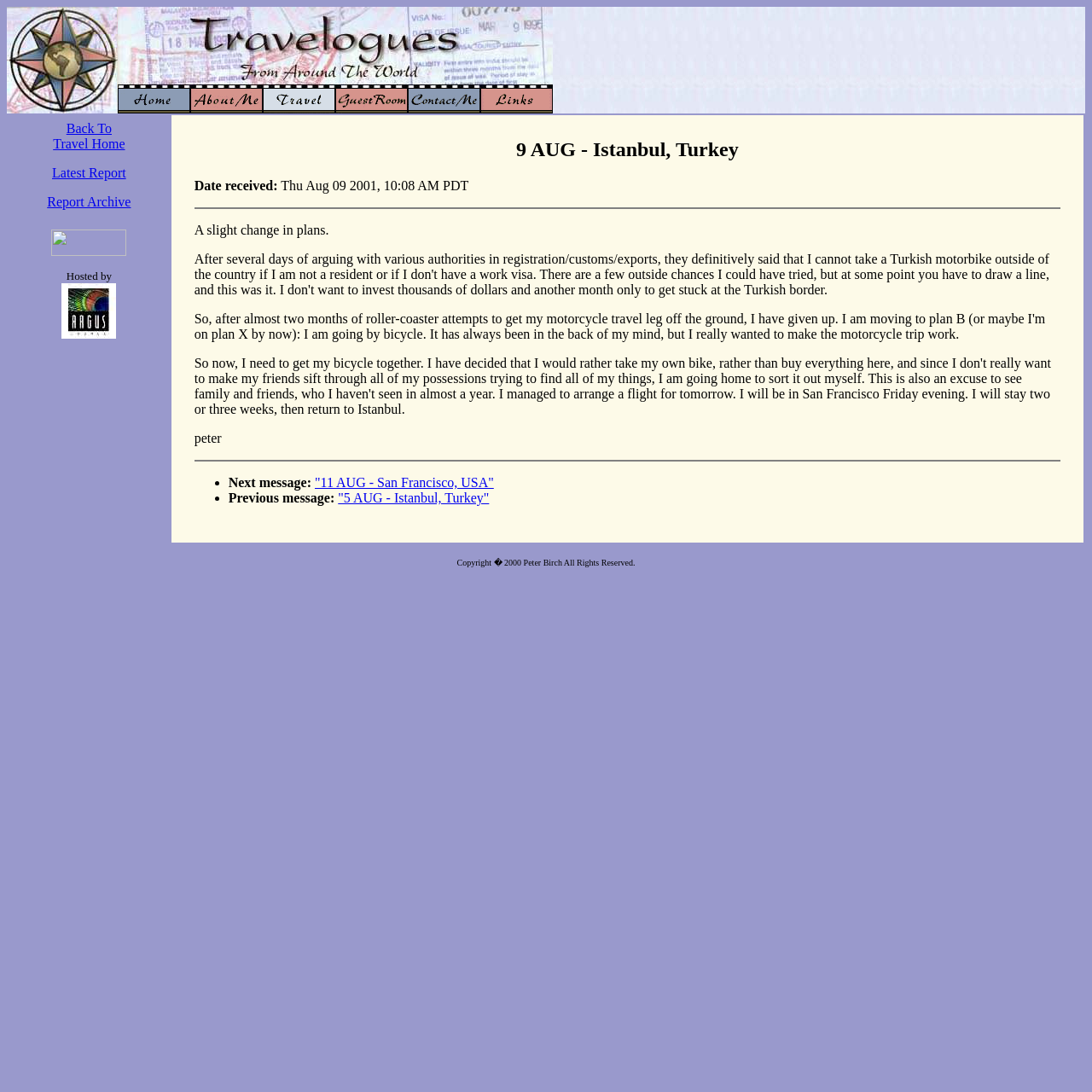Convey a detailed summary of the webpage, mentioning all key elements.

The webpage "Adventure Prone Travelogues" features a layout with multiple sections. At the top, there are two rows of images, with three images in each row, taking up the majority of the width. Below these images, there is a section with five links, each accompanied by a small image, arranged horizontally. 

Below this section, there is a large block of text, which appears to be a travelogue entry. The entry is dated "9 AUG - Istanbul, Turkey" and describes the author's experience trying to take a motorcycle out of Turkey, ultimately deciding to switch to a bicycle and return to San Francisco. The text is divided into paragraphs and includes links to previous and next messages.

At the bottom of the page, there is a copyright notice that reads "Copyright � 2000 Peter Birch All Rights Reserved."